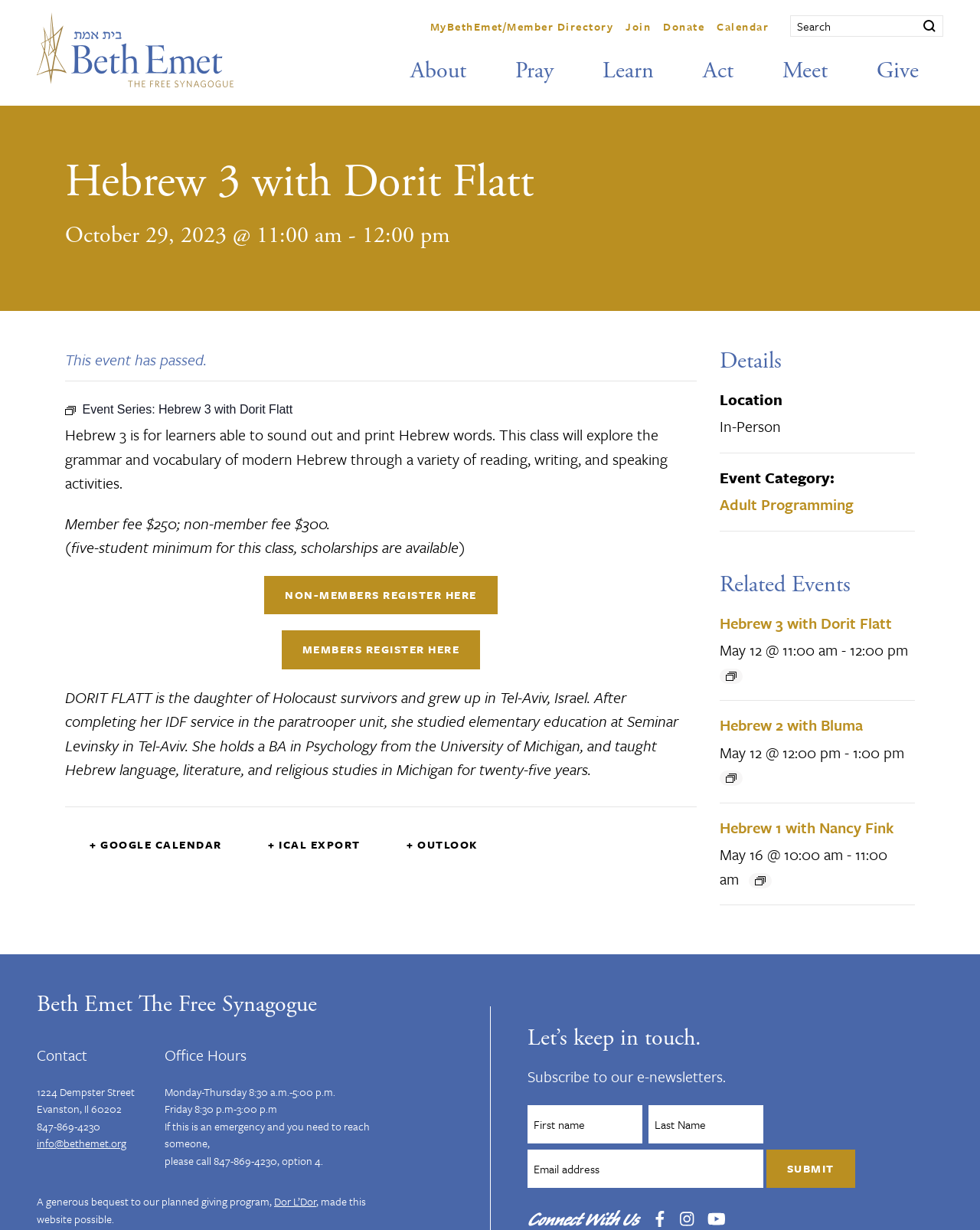Identify the bounding box coordinates of the clickable section necessary to follow the following instruction: "Search for something". The coordinates should be presented as four float numbers from 0 to 1, i.e., [left, top, right, bottom].

[0.806, 0.012, 0.962, 0.03]